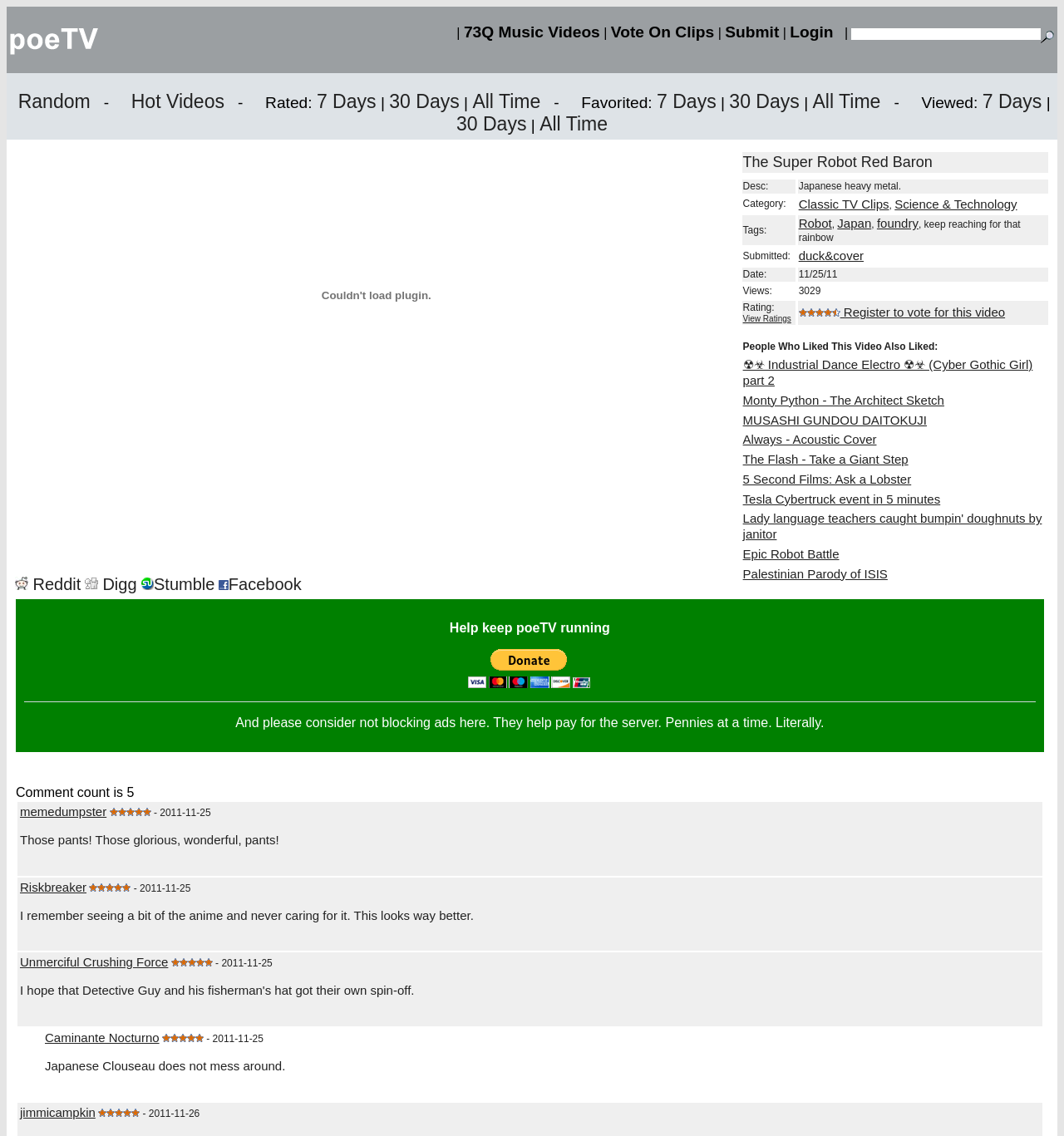Locate the bounding box coordinates of the clickable area to execute the instruction: "Share on Facebook". Provide the coordinates as four float numbers between 0 and 1, represented as [left, top, right, bottom].

[0.205, 0.507, 0.283, 0.523]